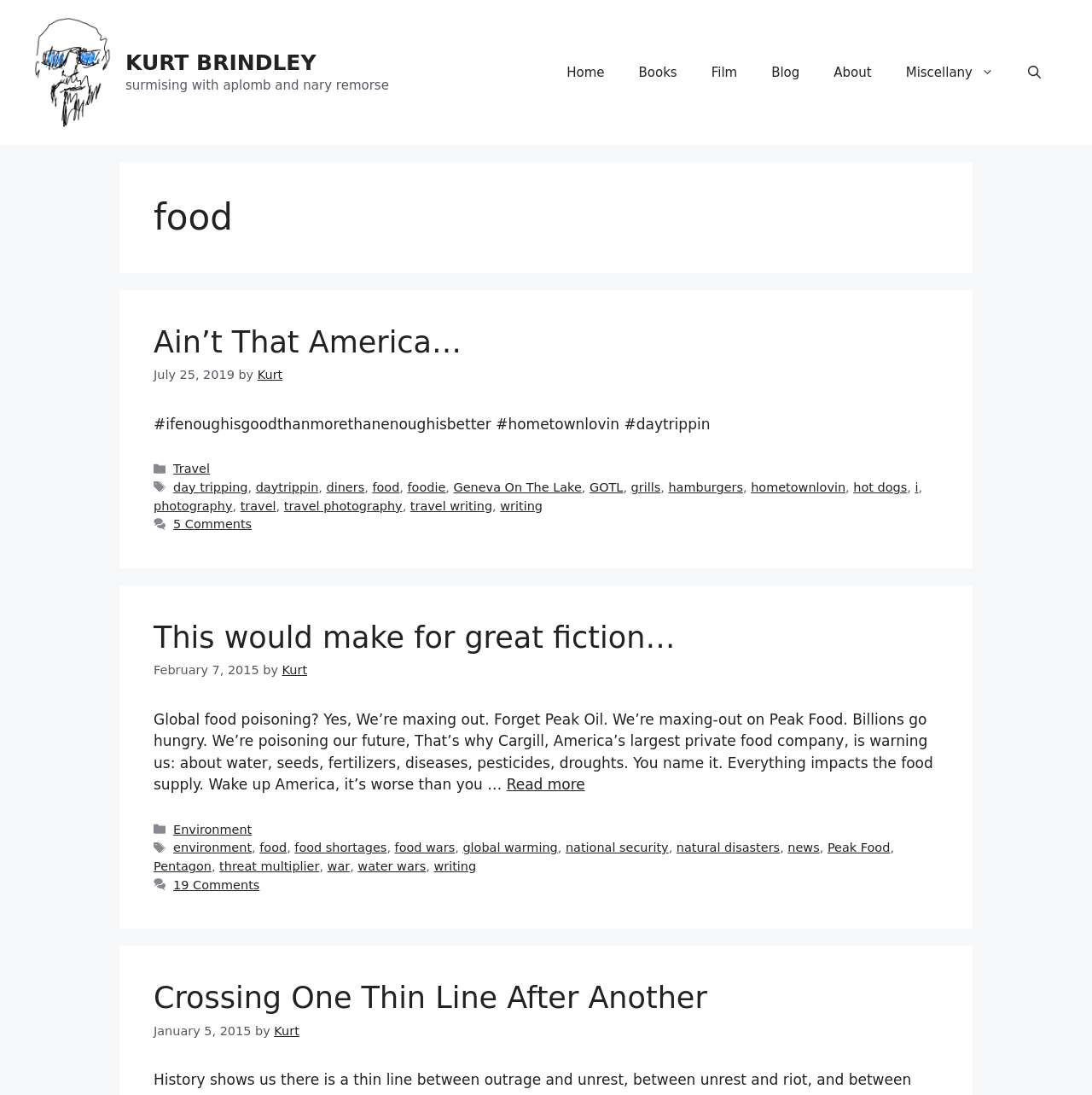What is the category of the first blog post?
Give a comprehensive and detailed explanation for the question.

The answer can be found by looking at the footer section of the first article, where the categories are listed. The first category mentioned is 'Travel'.